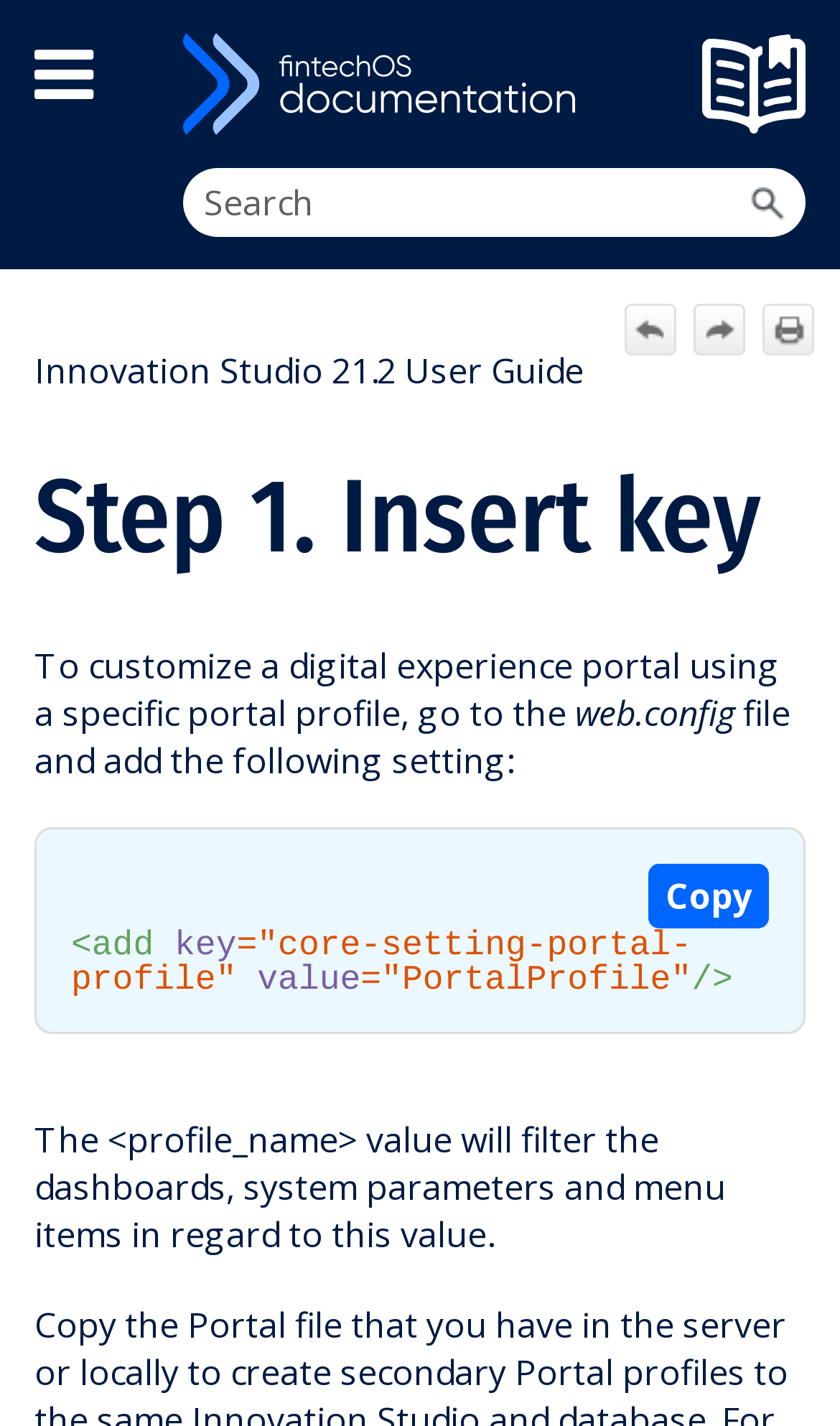Please identify the bounding box coordinates of the clickable area that will fulfill the following instruction: "Click the Navigate previous button". The coordinates should be in the format of four float numbers between 0 and 1, i.e., [left, top, right, bottom].

[0.744, 0.213, 0.805, 0.249]